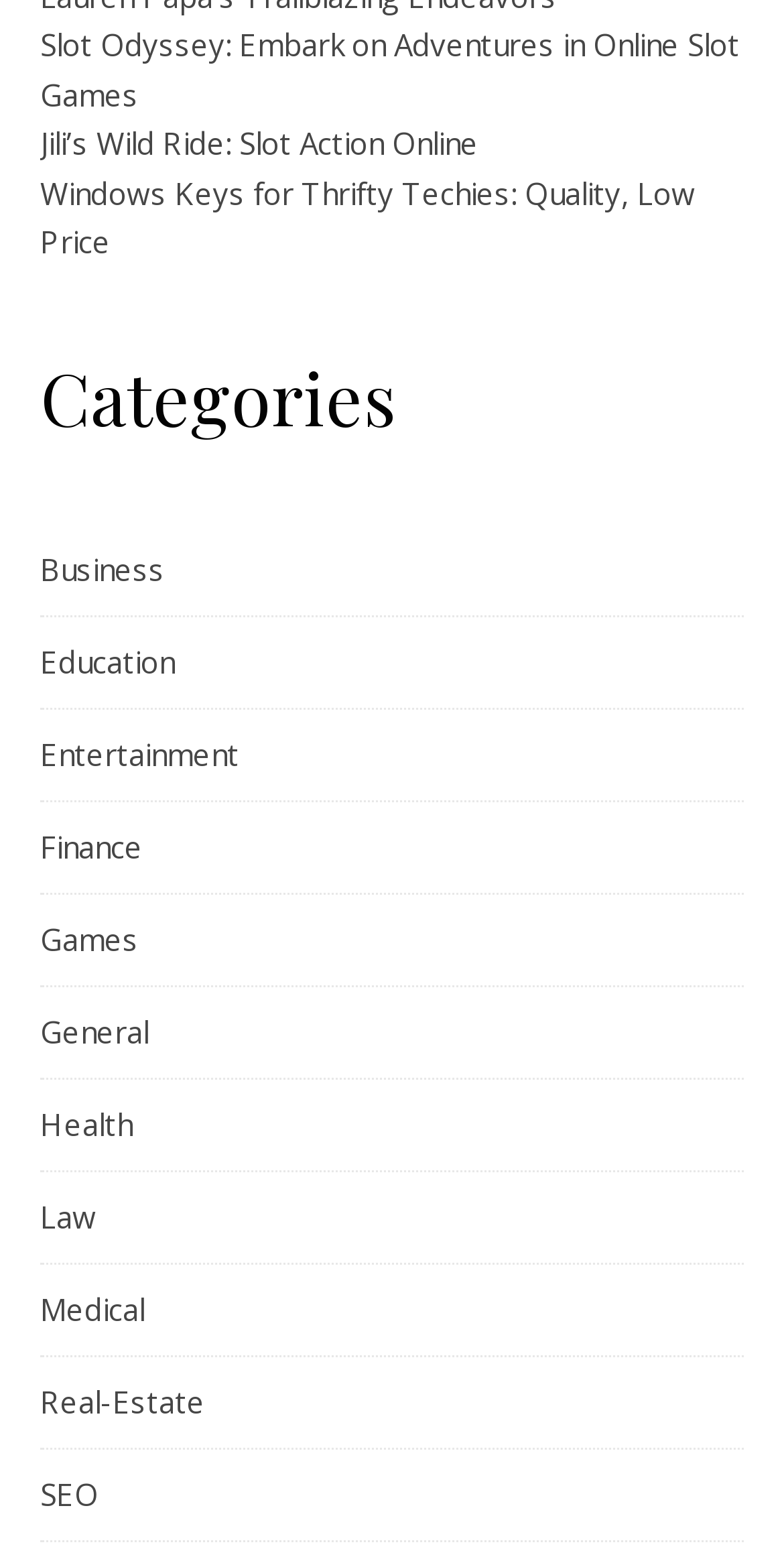Please locate the bounding box coordinates of the element that needs to be clicked to achieve the following instruction: "View Entertainment category". The coordinates should be four float numbers between 0 and 1, i.e., [left, top, right, bottom].

[0.051, 0.455, 0.305, 0.513]